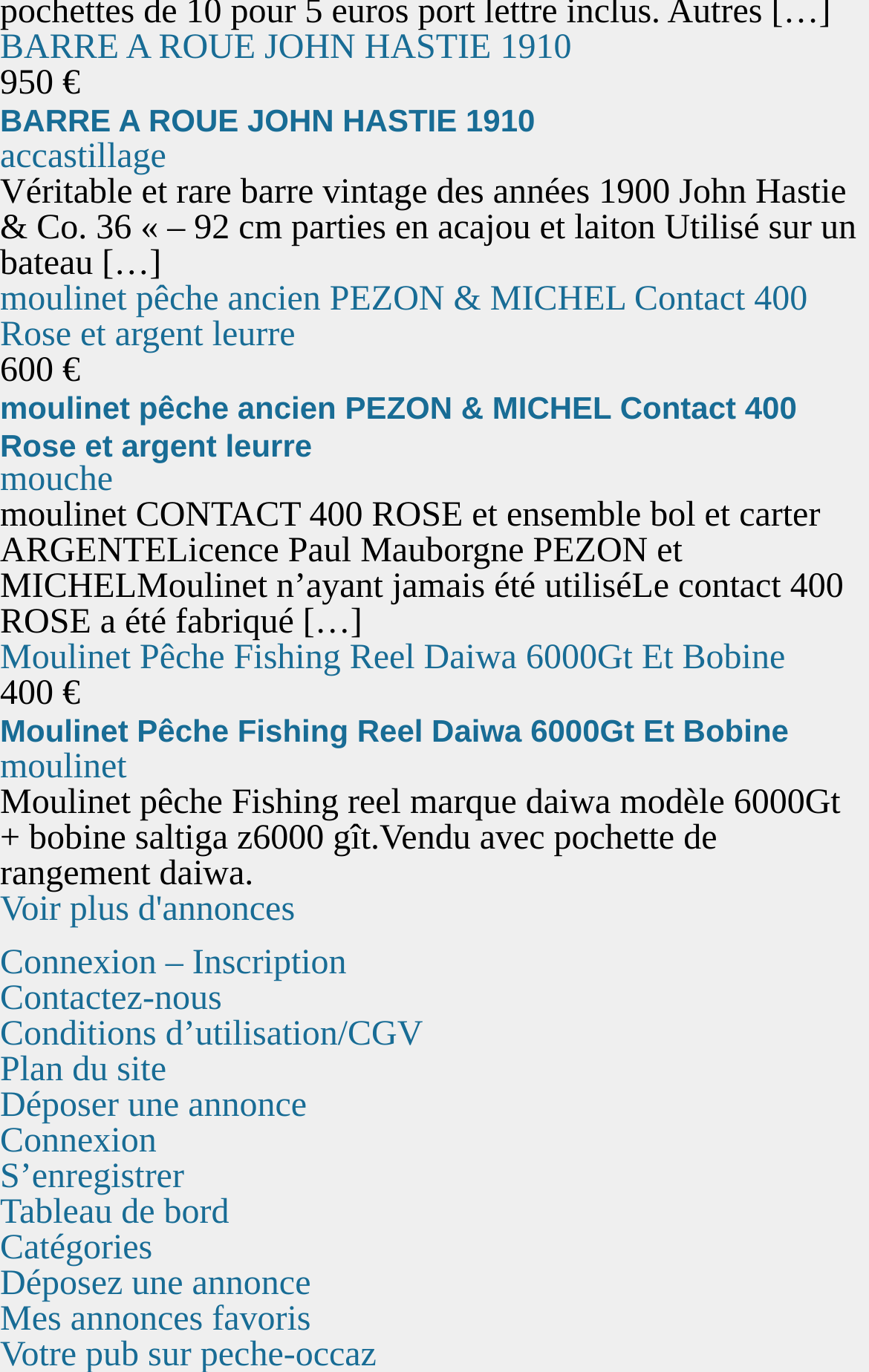Determine the bounding box coordinates of the section I need to click to execute the following instruction: "View BARRE A ROUE JOHN HASTIE 1910 details". Provide the coordinates as four float numbers between 0 and 1, i.e., [left, top, right, bottom].

[0.0, 0.075, 0.616, 0.101]